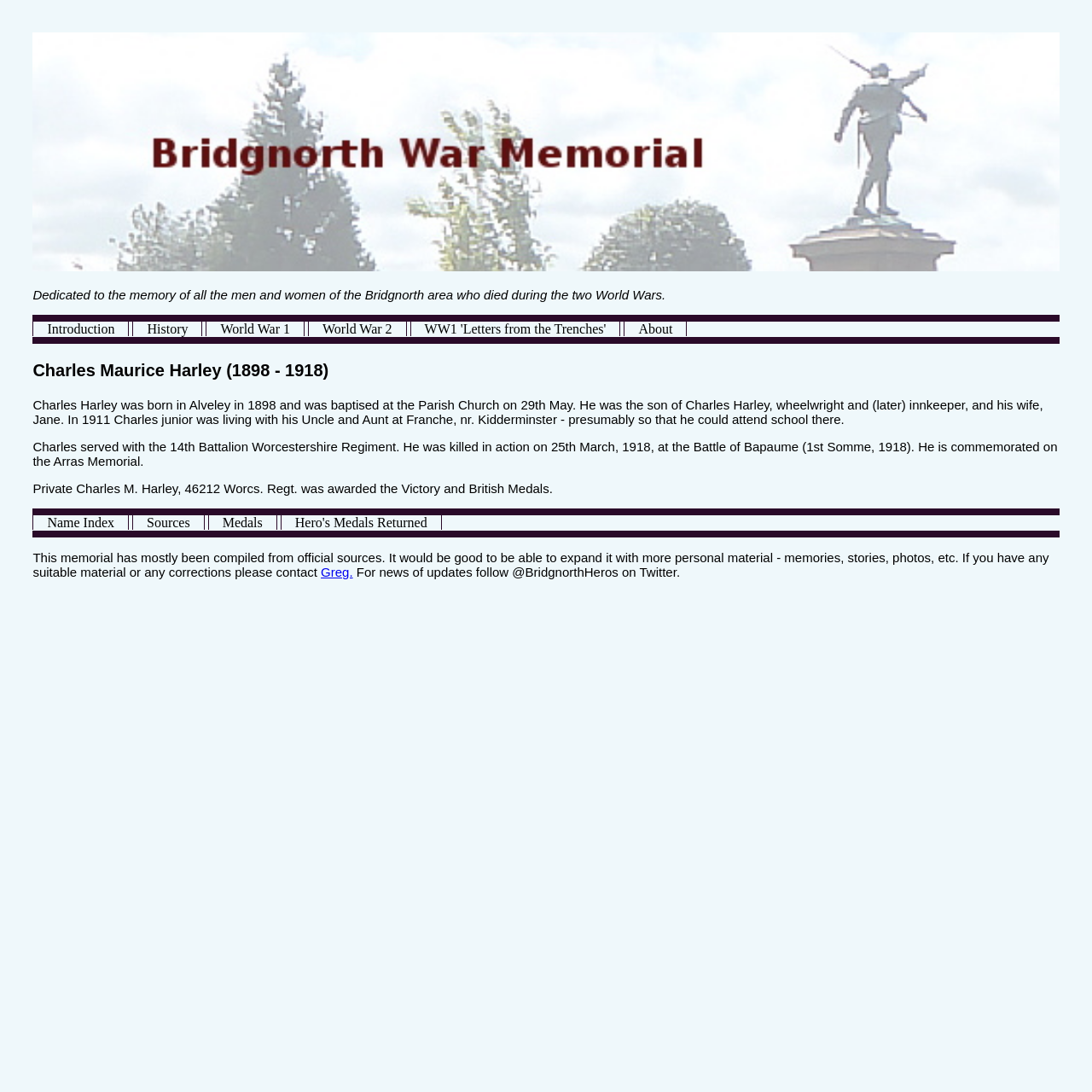Please locate the bounding box coordinates of the element that should be clicked to achieve the given instruction: "Check the Name Index".

[0.031, 0.469, 0.117, 0.488]